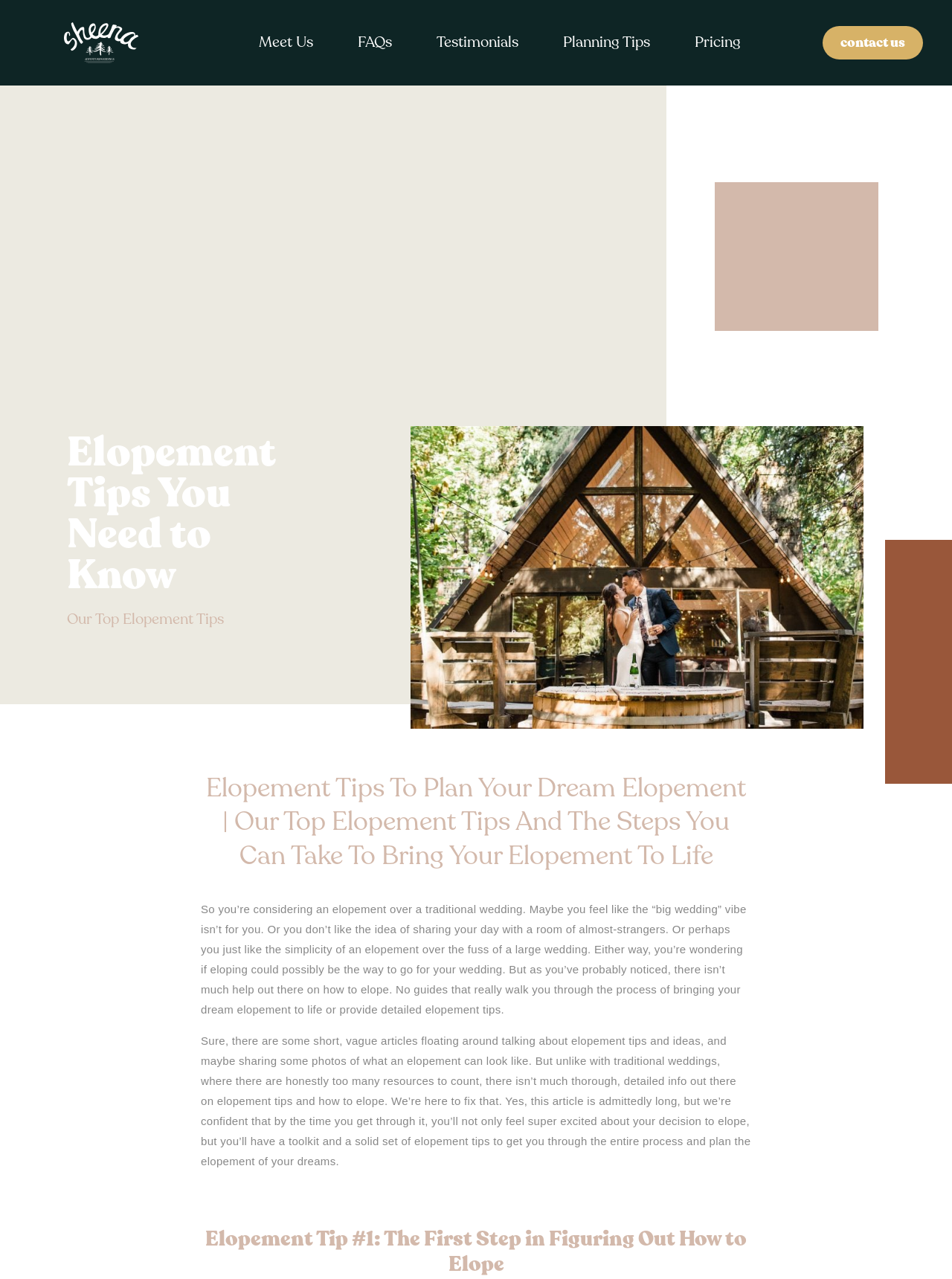Find the bounding box coordinates of the area to click in order to follow the instruction: "View the 'Elopement Tips' image".

[0.431, 0.333, 0.907, 0.57]